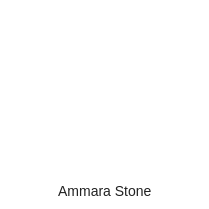Please provide a comprehensive response to the question below by analyzing the image: 
Where is the brand name 'Ammara Stone' located in the image?

The brand name 'Ammara Stone' is prominently displayed at the bottom of the image, serving as a key identifier for a product or collection associated with Ammara Stone.